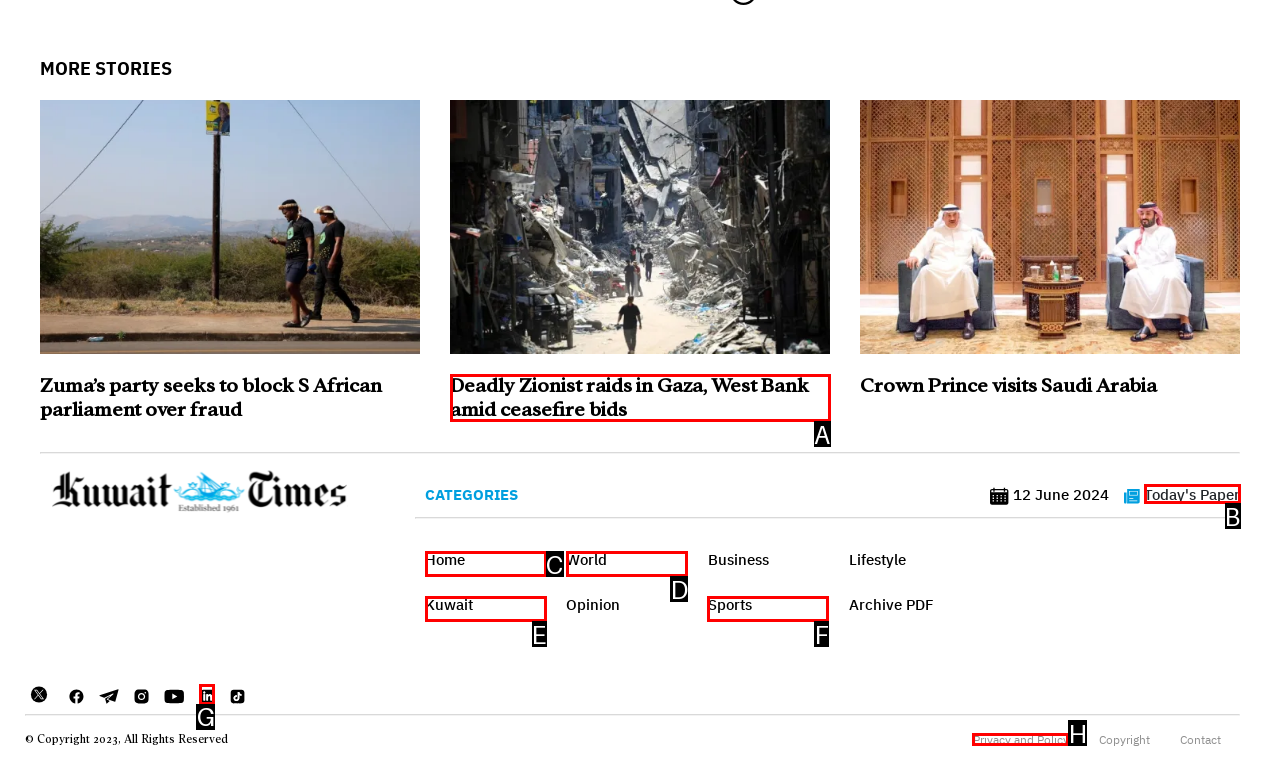Show which HTML element I need to click to perform this task: Check Today's Paper Answer with the letter of the correct choice.

B